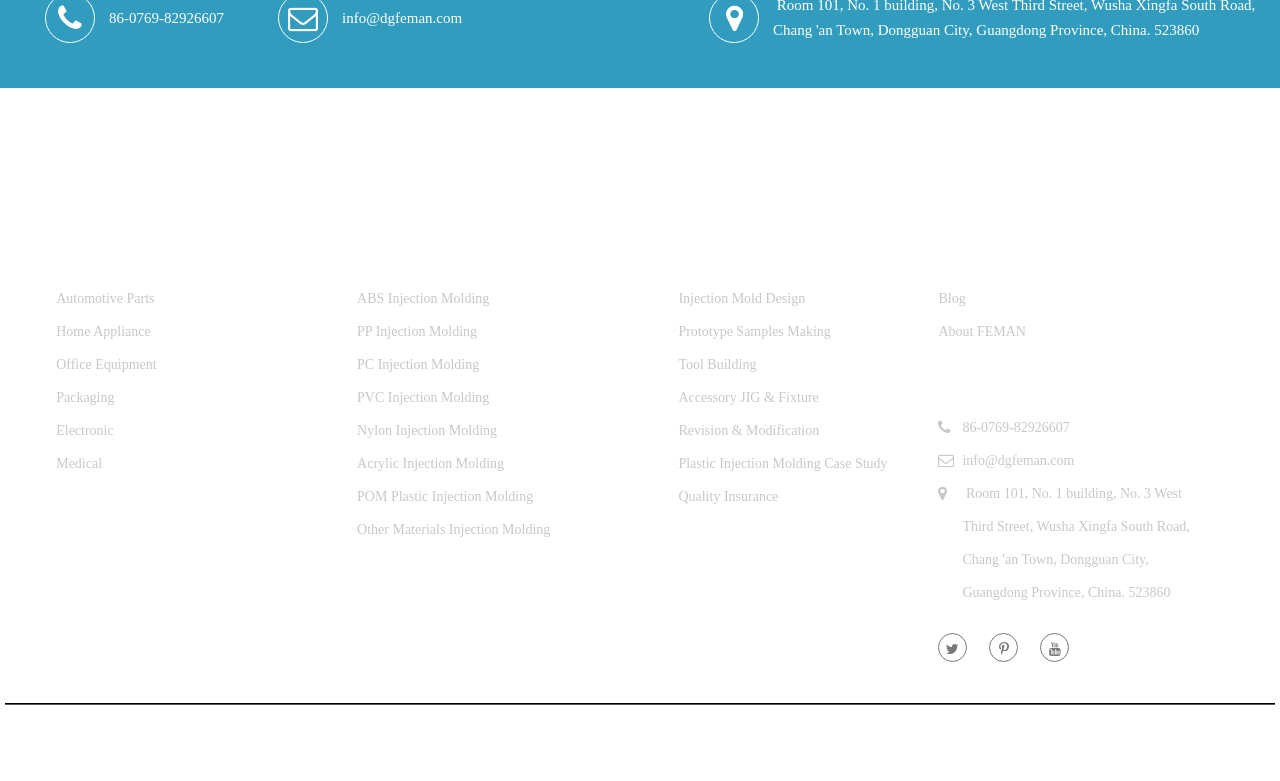Locate the bounding box coordinates of the element to click to perform the following action: 'View Automotive Parts'. The coordinates should be given as four float values between 0 and 1, in the form of [left, top, right, bottom].

[0.044, 0.373, 0.121, 0.392]